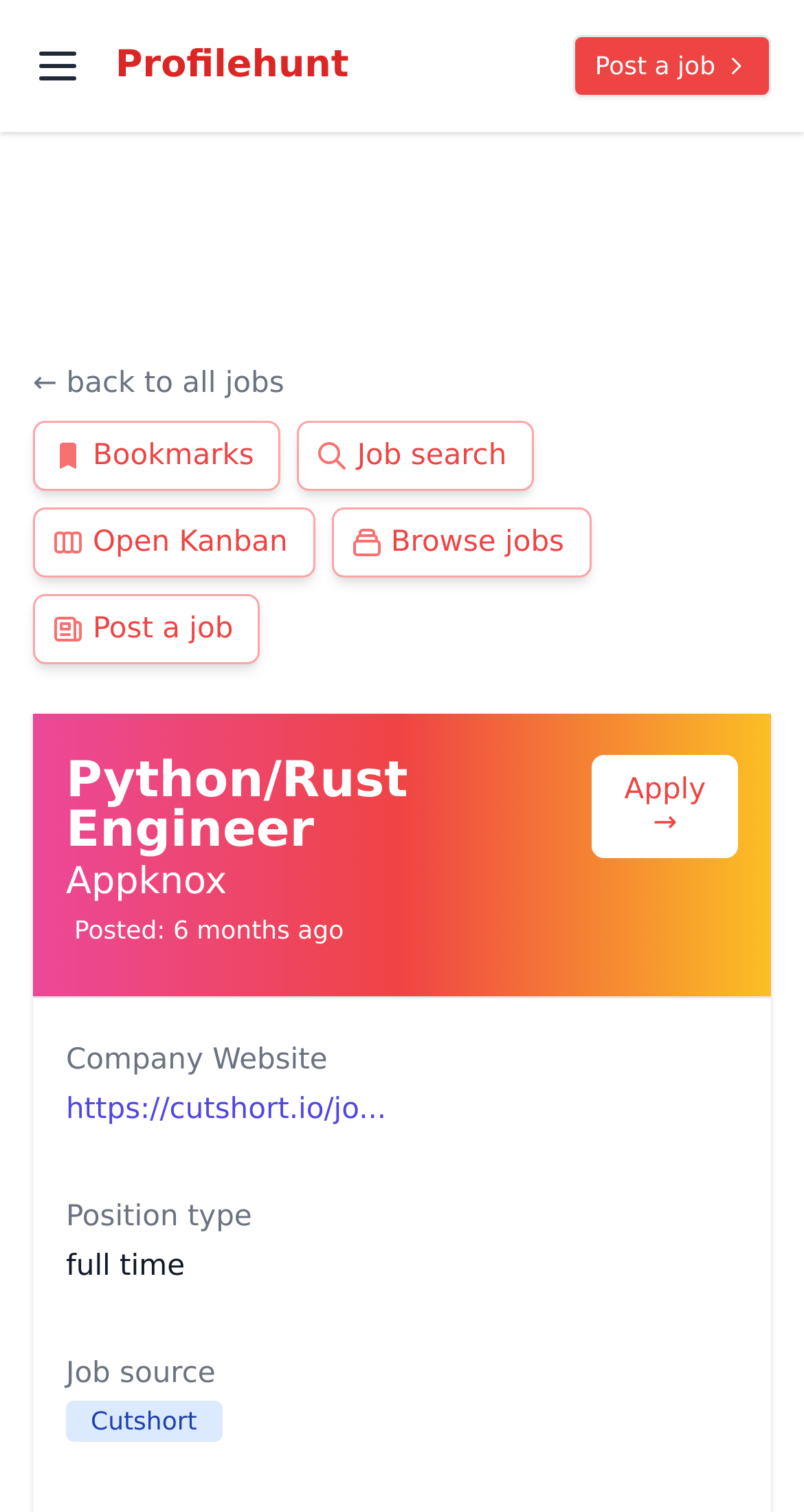What is the position type of the job posting?
Please answer the question with as much detail as possible using the screenshot.

The position type can be found in the description list detail element with the text 'full time' which is located in the job details section.